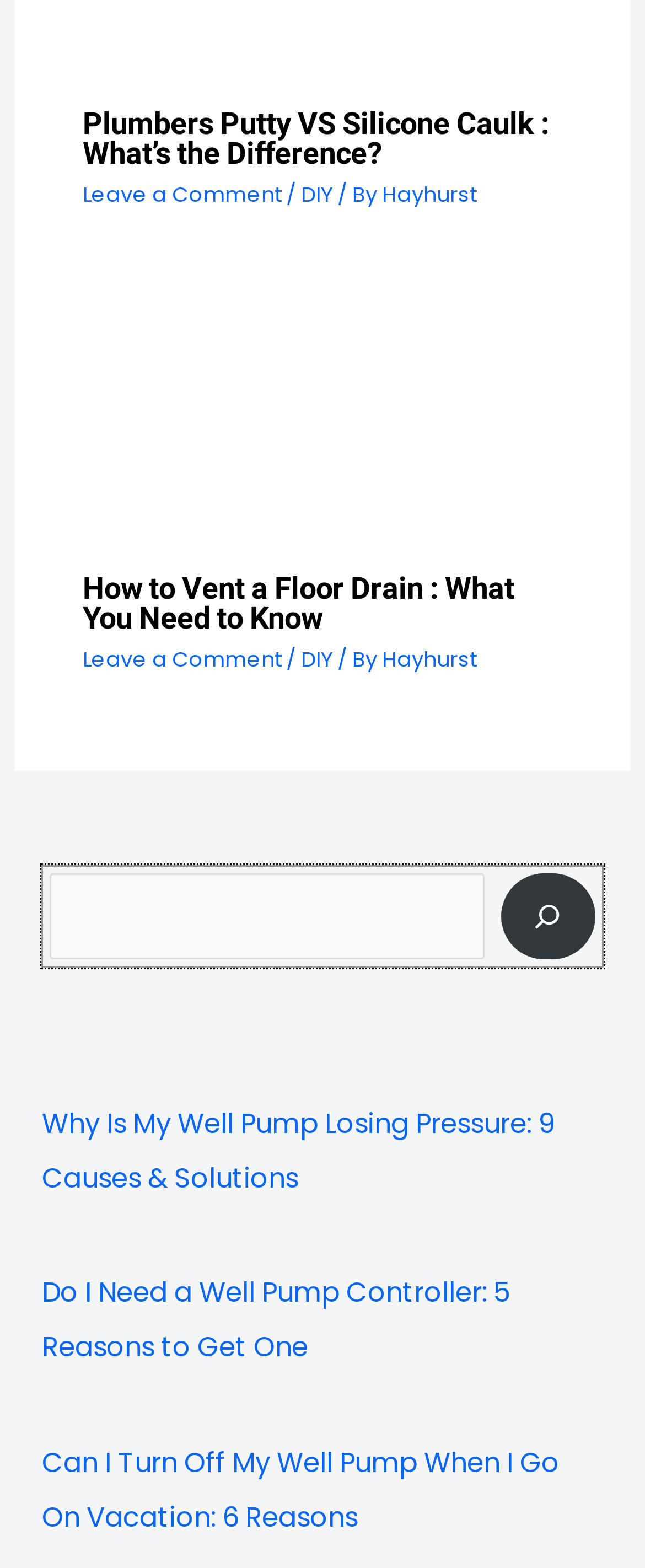What is the author of the second article?
Refer to the image and respond with a one-word or short-phrase answer.

Hayhurst